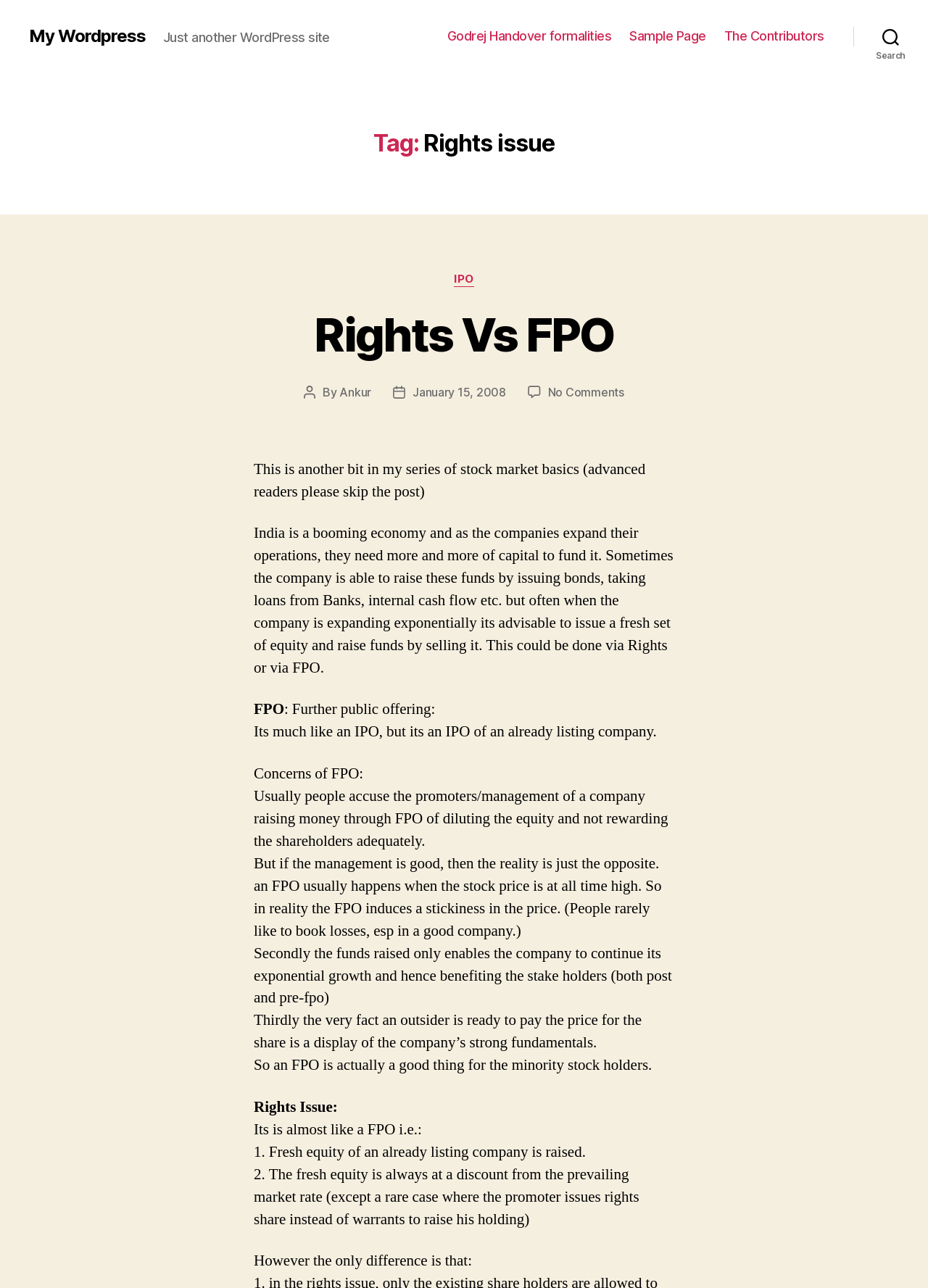Find the bounding box coordinates of the UI element according to this description: "IPO".

[0.489, 0.212, 0.511, 0.223]